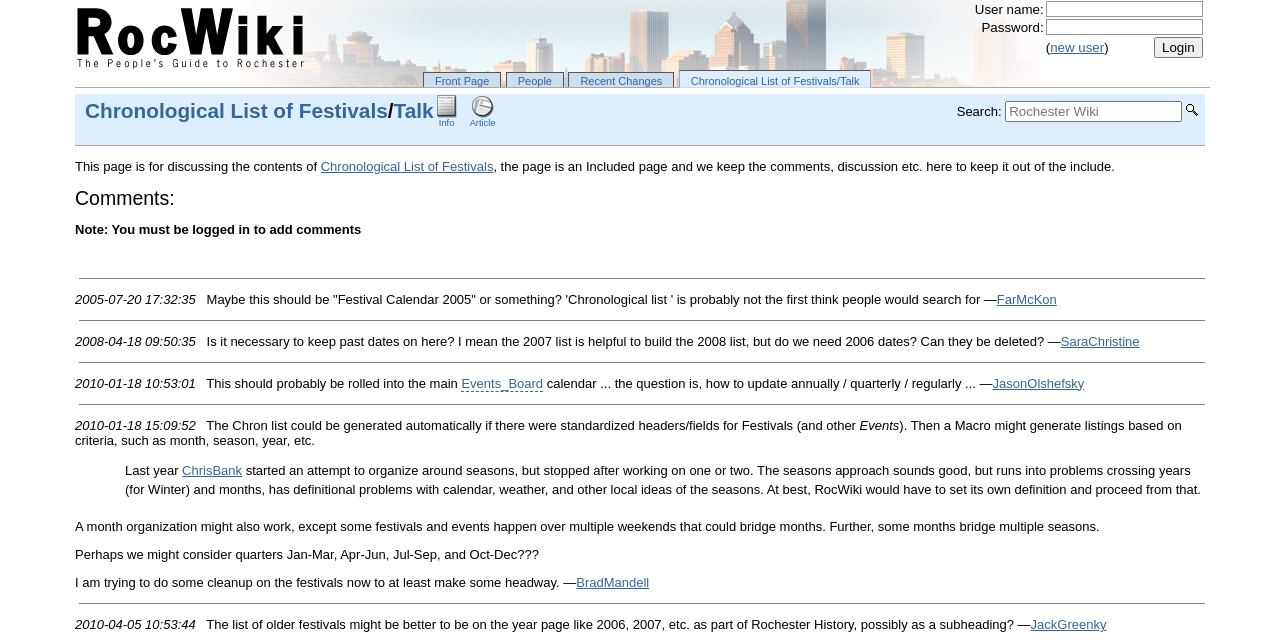What is the date of the last comment?
Could you answer the question with a detailed and thorough explanation?

I looked at the comments section and found the last comment, which was made on '2010-04-05 10:53:44'.